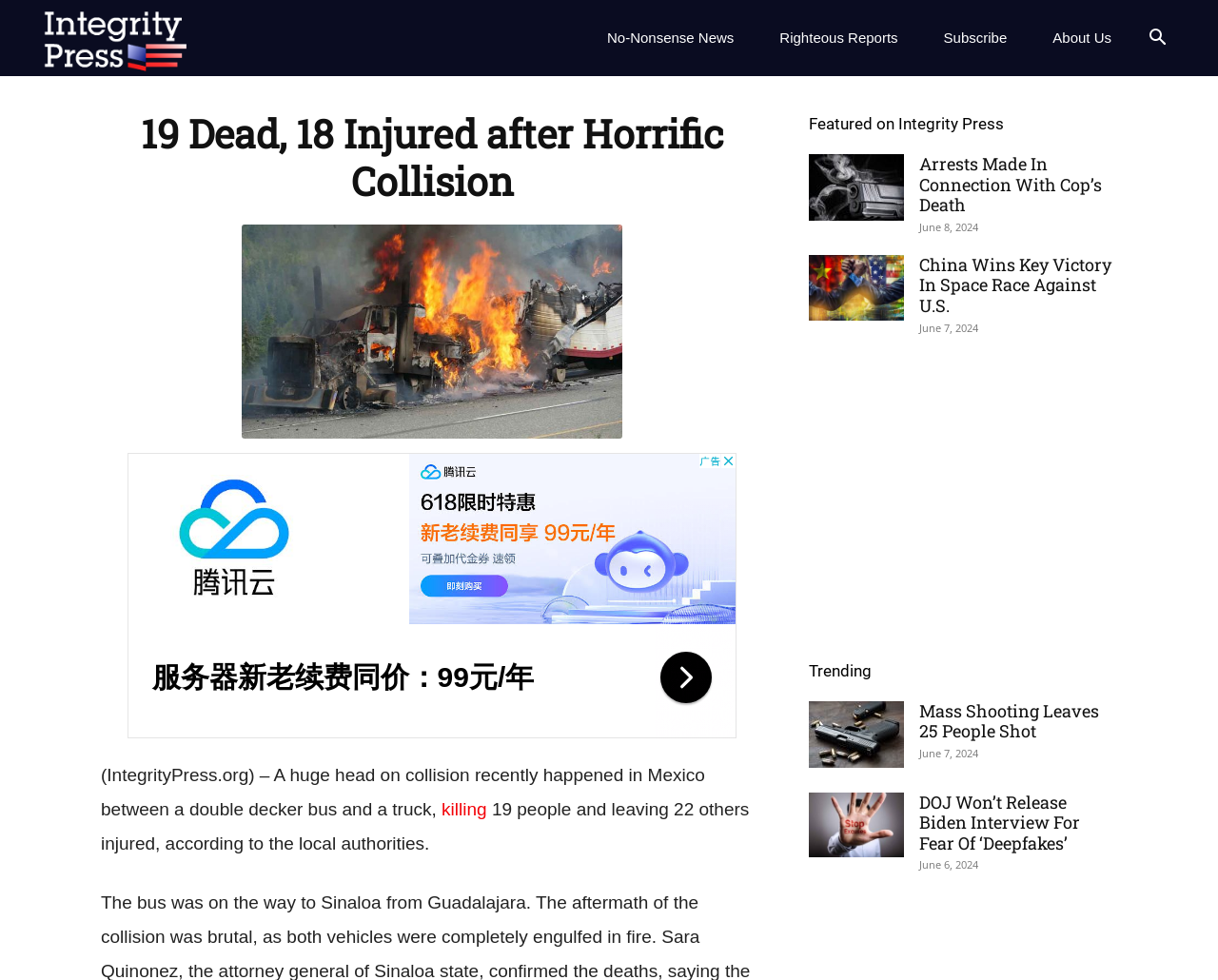Please find the bounding box coordinates of the element's region to be clicked to carry out this instruction: "Learn about Arrests Made In Connection With Cop’s Death".

[0.664, 0.157, 0.742, 0.225]